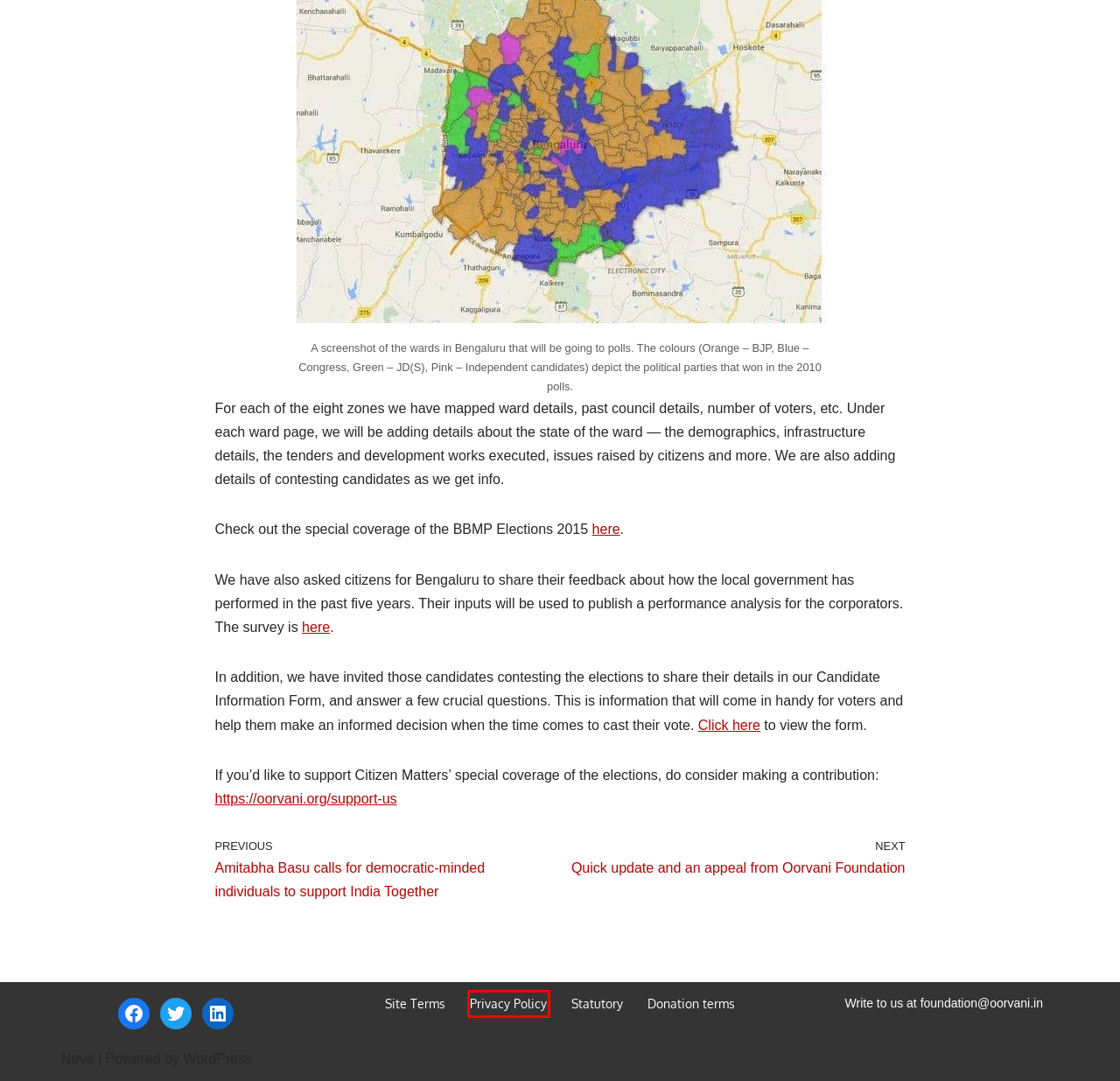Examine the screenshot of a webpage with a red bounding box around a UI element. Select the most accurate webpage description that corresponds to the new page after clicking the highlighted element. Here are the choices:
A. Site Terms - Oorvani Foundation
B. Privacy Policy - Oorvani Foundation
C. Blog Tool, Publishing Platform, and CMS – WordPress.org
D. Team - Oorvani Foundation
E. Donate - Oorvani Foundation
F. Statutory - Oorvani Foundation
G. Partners - Oorvani Foundation
H. Donation terms - Oorvani Foundation

B